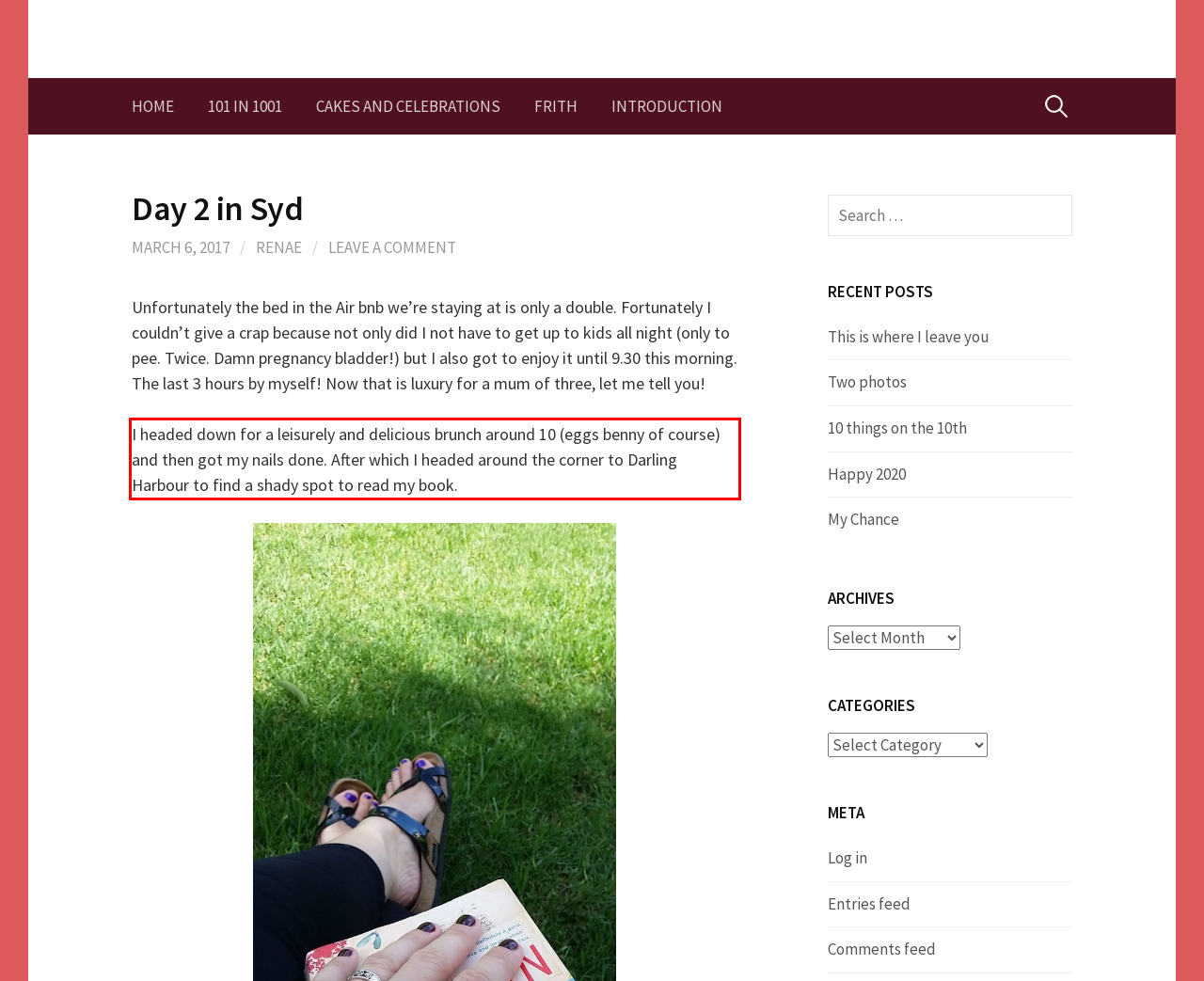You are given a webpage screenshot with a red bounding box around a UI element. Extract and generate the text inside this red bounding box.

I headed down for a leisurely and delicious brunch around 10 (eggs benny of course) and then got my nails done. After which I headed around the corner to Darling Harbour to find a shady spot to read my book.